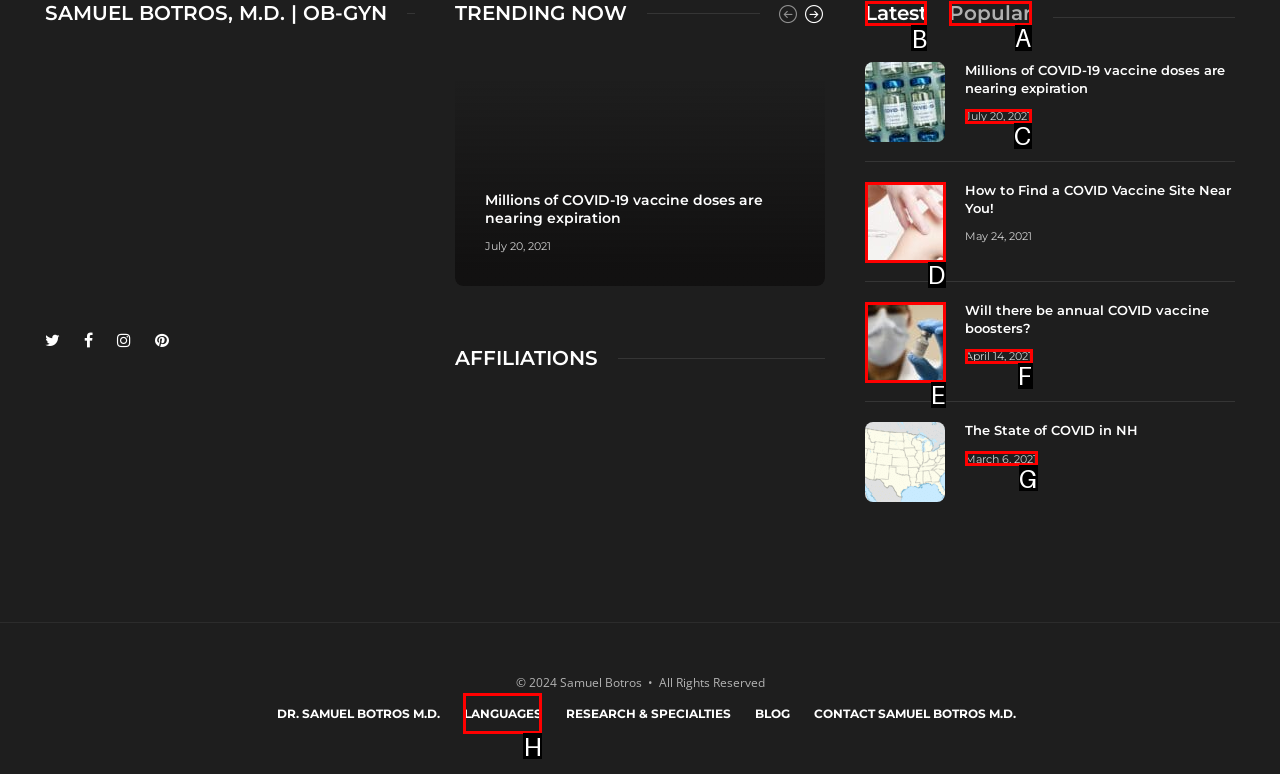Determine the right option to click to perform this task: Select the latest tab
Answer with the correct letter from the given choices directly.

B